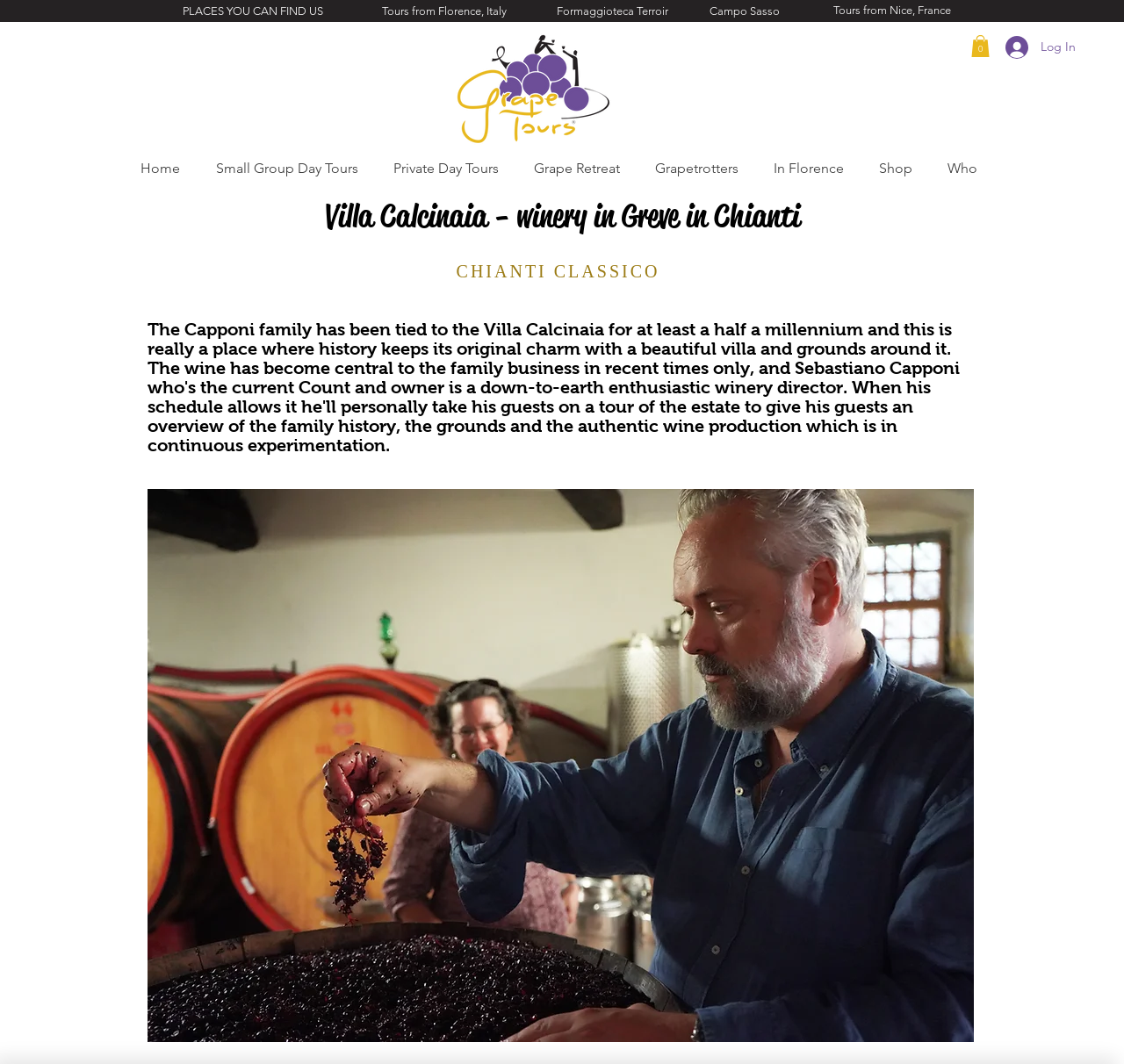Could you find the bounding box coordinates of the clickable area to complete this instruction: "Log in to the account"?

[0.884, 0.028, 0.955, 0.06]